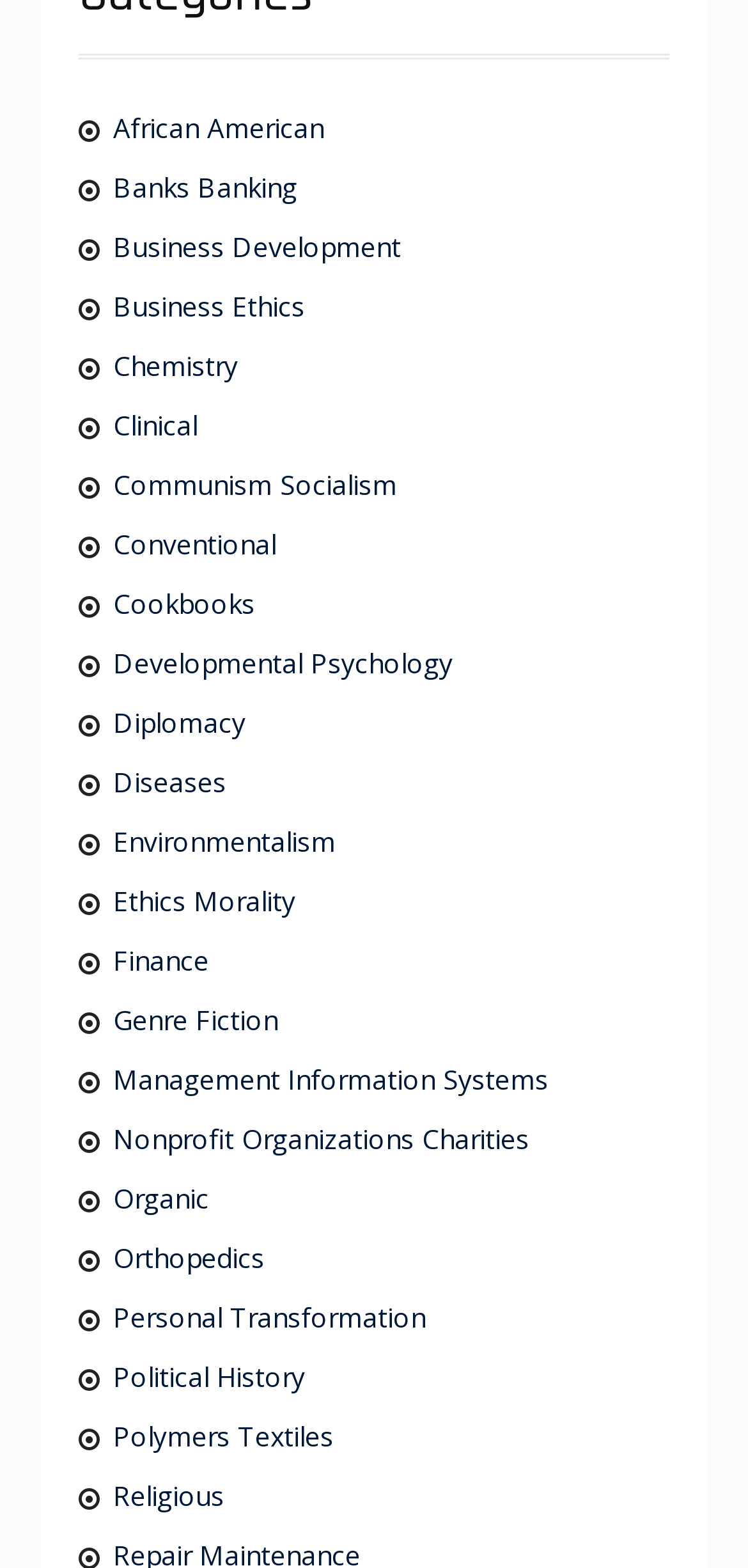From the element description: "Communism Socialism", extract the bounding box coordinates of the UI element. The coordinates should be expressed as four float numbers between 0 and 1, in the order [left, top, right, bottom].

[0.151, 0.297, 0.784, 0.322]